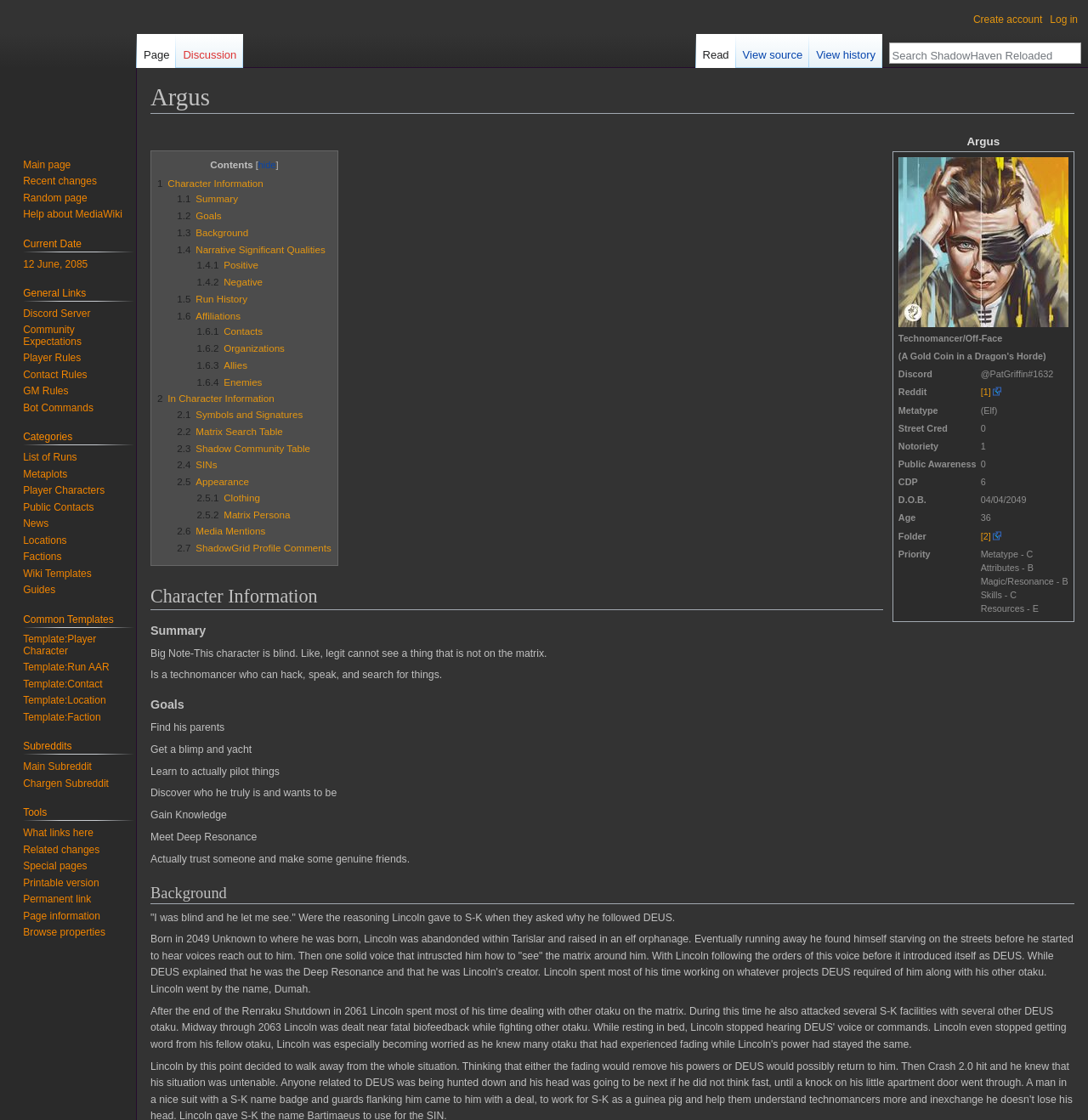Determine the bounding box coordinates for the area that should be clicked to carry out the following instruction: "Check the 'Summary' section".

[0.138, 0.549, 0.812, 0.572]